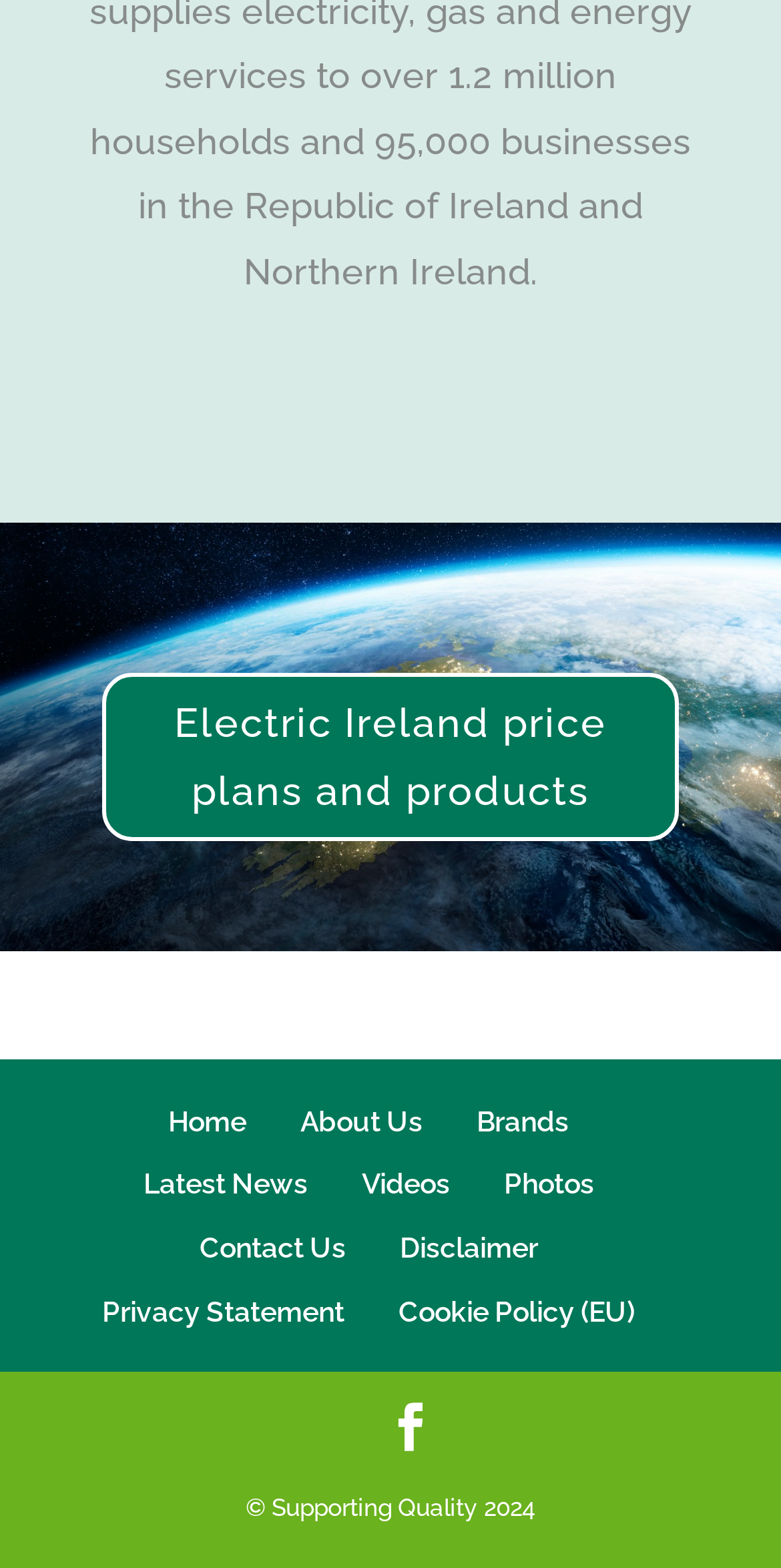Can you specify the bounding box coordinates for the region that should be clicked to fulfill this instruction: "Go to Home page".

[0.215, 0.705, 0.315, 0.725]